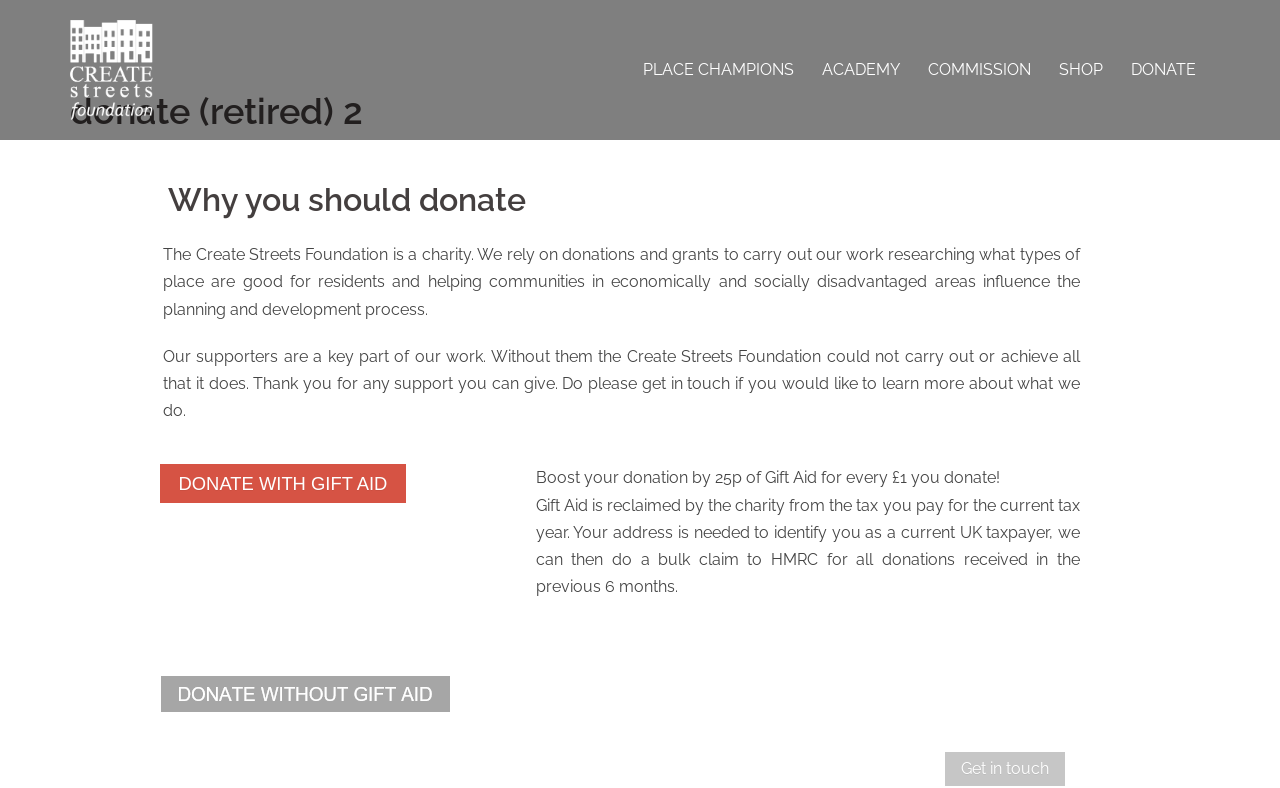Pinpoint the bounding box coordinates of the element to be clicked to execute the instruction: "Get in touch".

[0.739, 0.954, 0.832, 0.997]